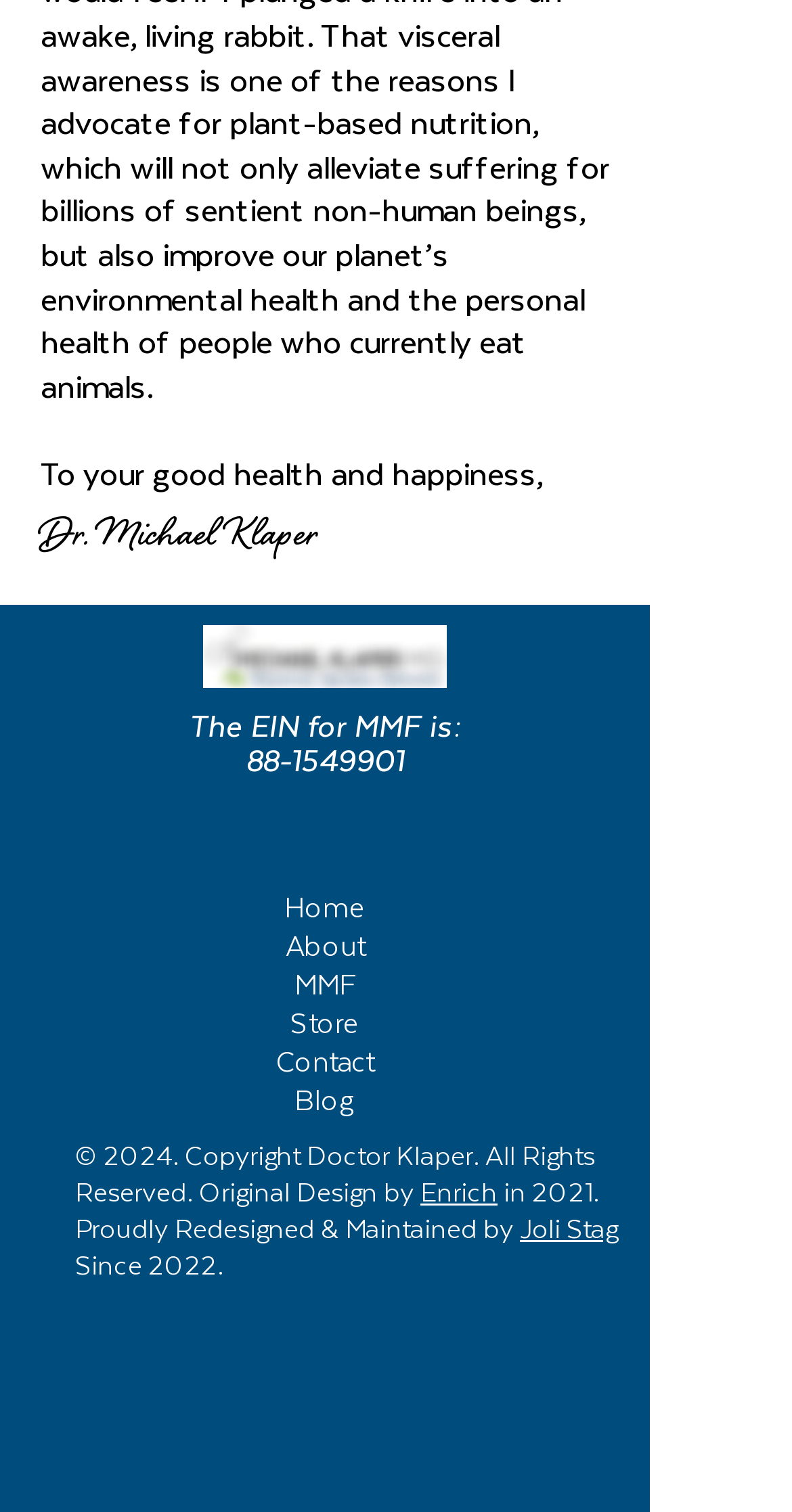Highlight the bounding box coordinates of the region I should click on to meet the following instruction: "Go to the Home page".

[0.359, 0.589, 0.462, 0.611]